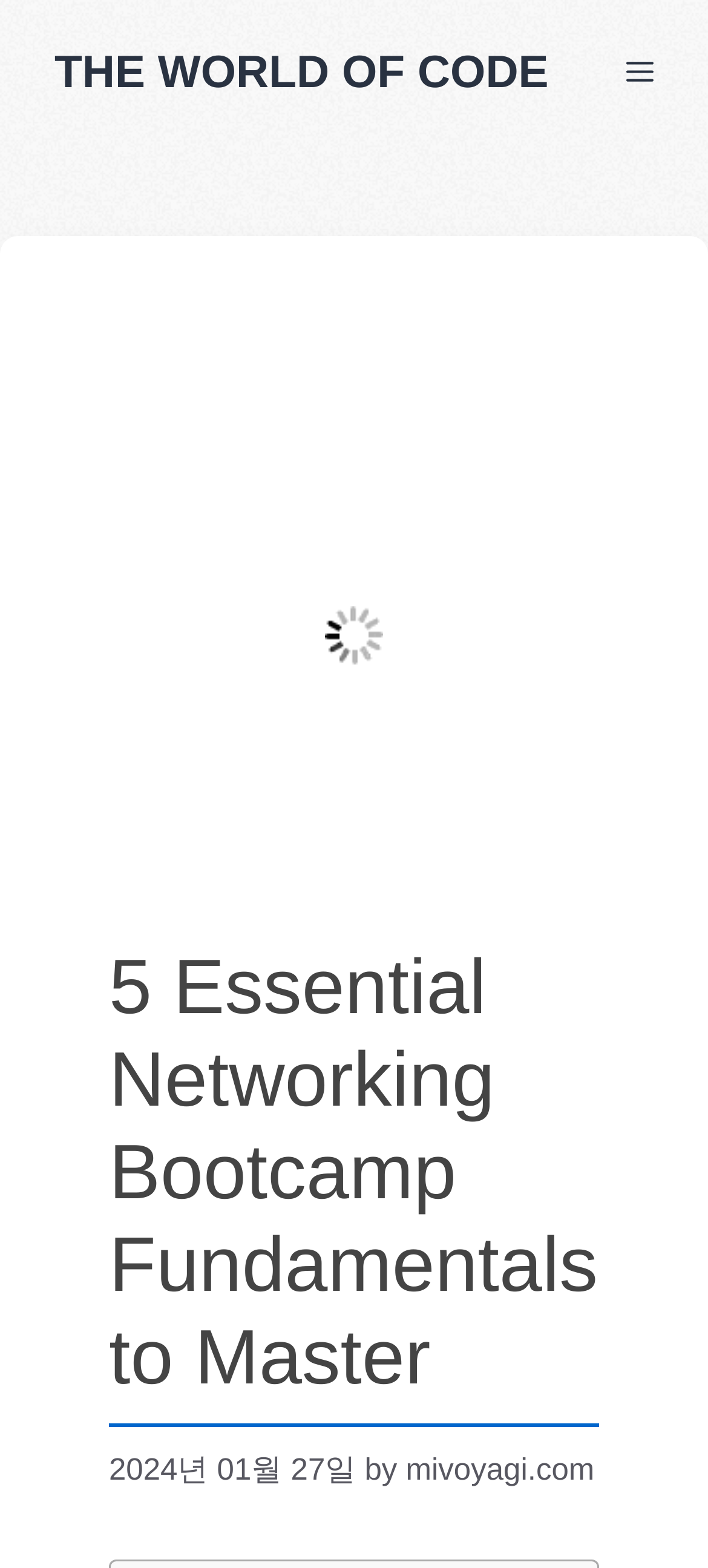Please provide a comprehensive response to the question below by analyzing the image: 
Who is the author of the article?

I obtained the answer by looking at the link element below the heading, which contains the text 'mivoyagi.com', suggesting that it is the author's website or profile.